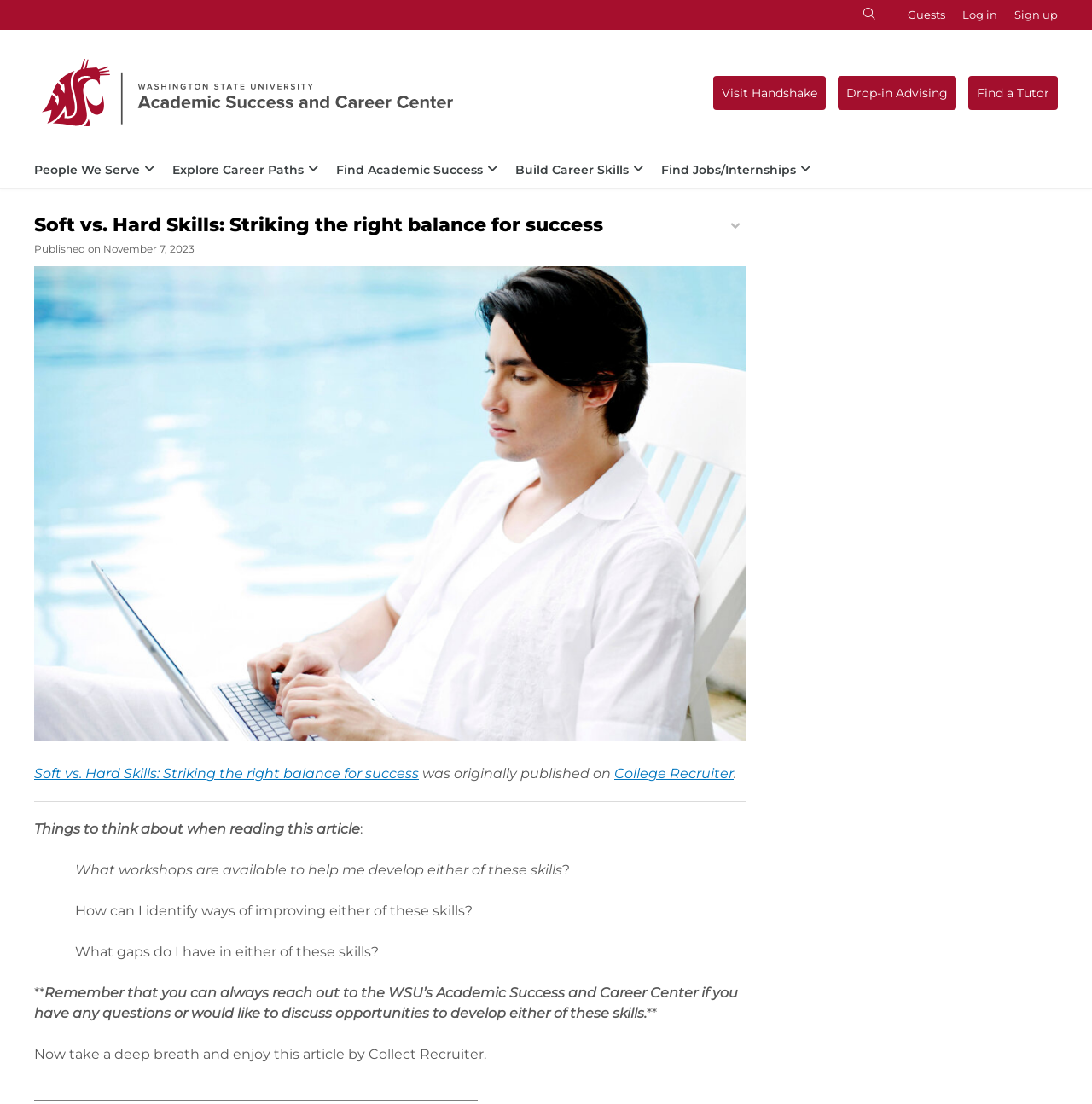Please give the bounding box coordinates of the area that should be clicked to fulfill the following instruction: "Search for keywords". The coordinates should be in the format of four float numbers from 0 to 1, i.e., [left, top, right, bottom].

[0.786, 0.0, 0.82, 0.027]